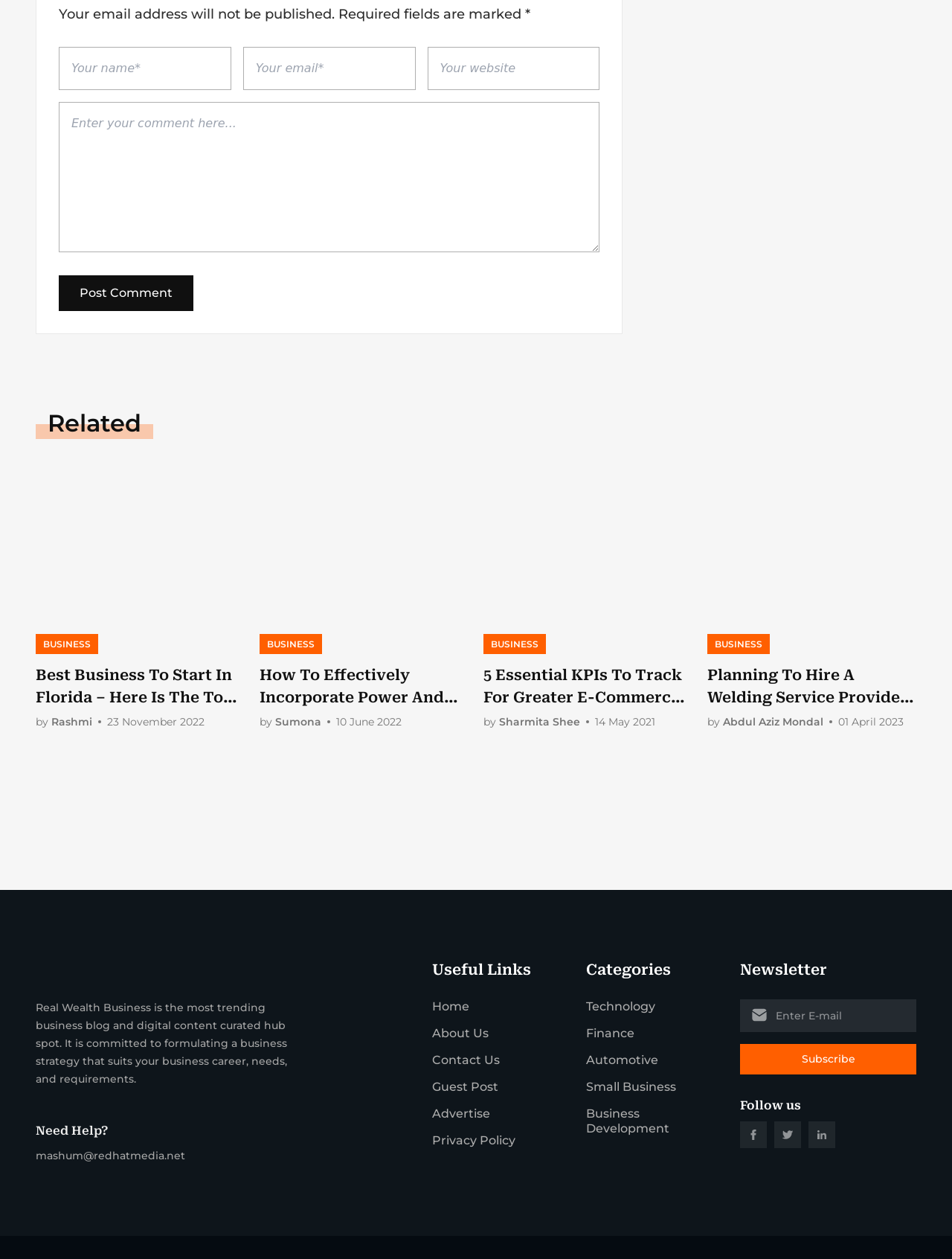Please determine the bounding box of the UI element that matches this description: by Abdul Aziz Mondal. The coordinates should be given as (top-left x, top-left y, bottom-right x, bottom-right y), with all values between 0 and 1.

[0.743, 0.567, 0.88, 0.579]